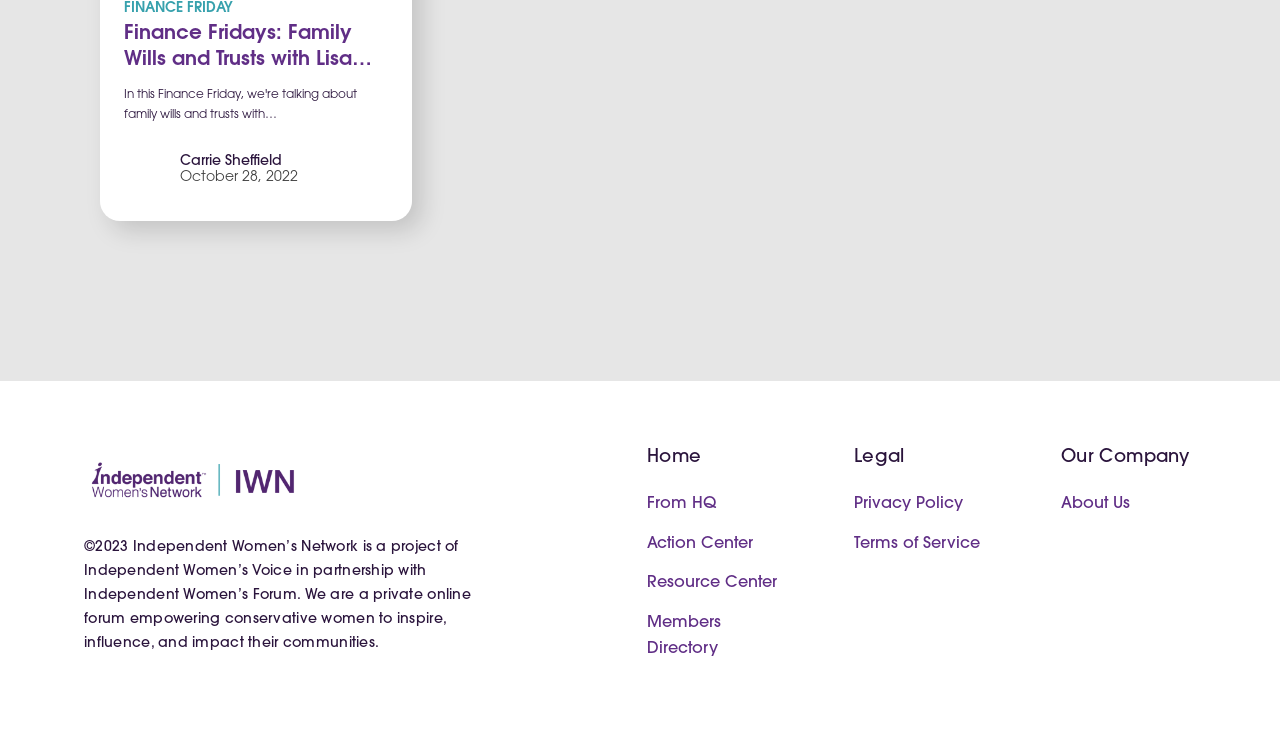What is the purpose of the webpage?
Provide a detailed answer to the question using information from the image.

The purpose of the webpage is mentioned in the copyright text '©2023 Independent Women’s Network is a project of Independent Women’s Voice in partnership with Independent Women’s Forum. We are a private online forum empowering conservative women to inspire, influence, and impact their communities.' which suggests that the webpage is aimed at empowering conservative women.